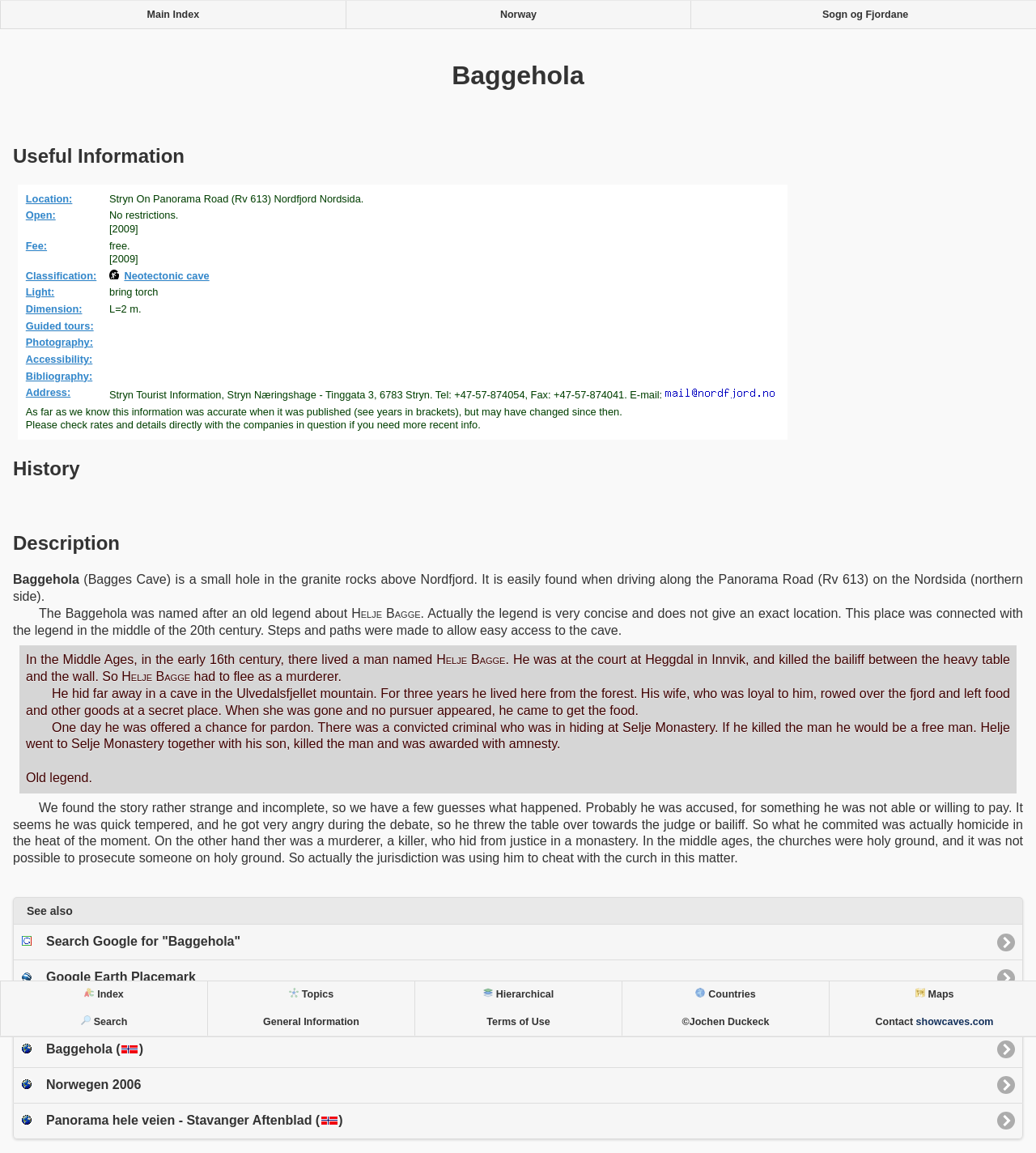Determine the bounding box coordinates of the region that needs to be clicked to achieve the task: "Check 'Address:' for contact information".

[0.024, 0.334, 0.103, 0.35]